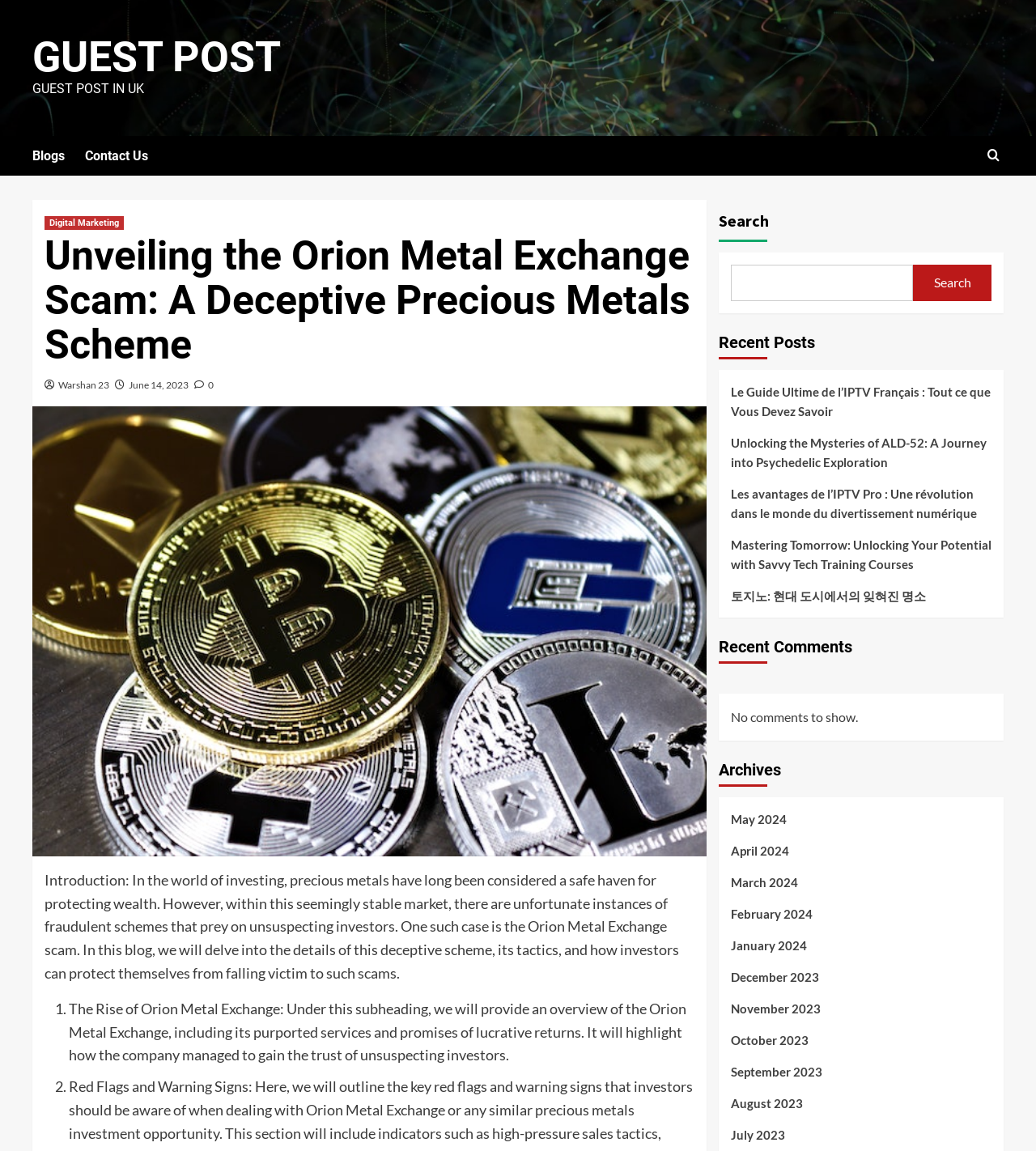Please identify the bounding box coordinates of the element I need to click to follow this instruction: "Read the 'Unveiling the Orion Metal Exchange Scam' article".

[0.043, 0.203, 0.67, 0.319]